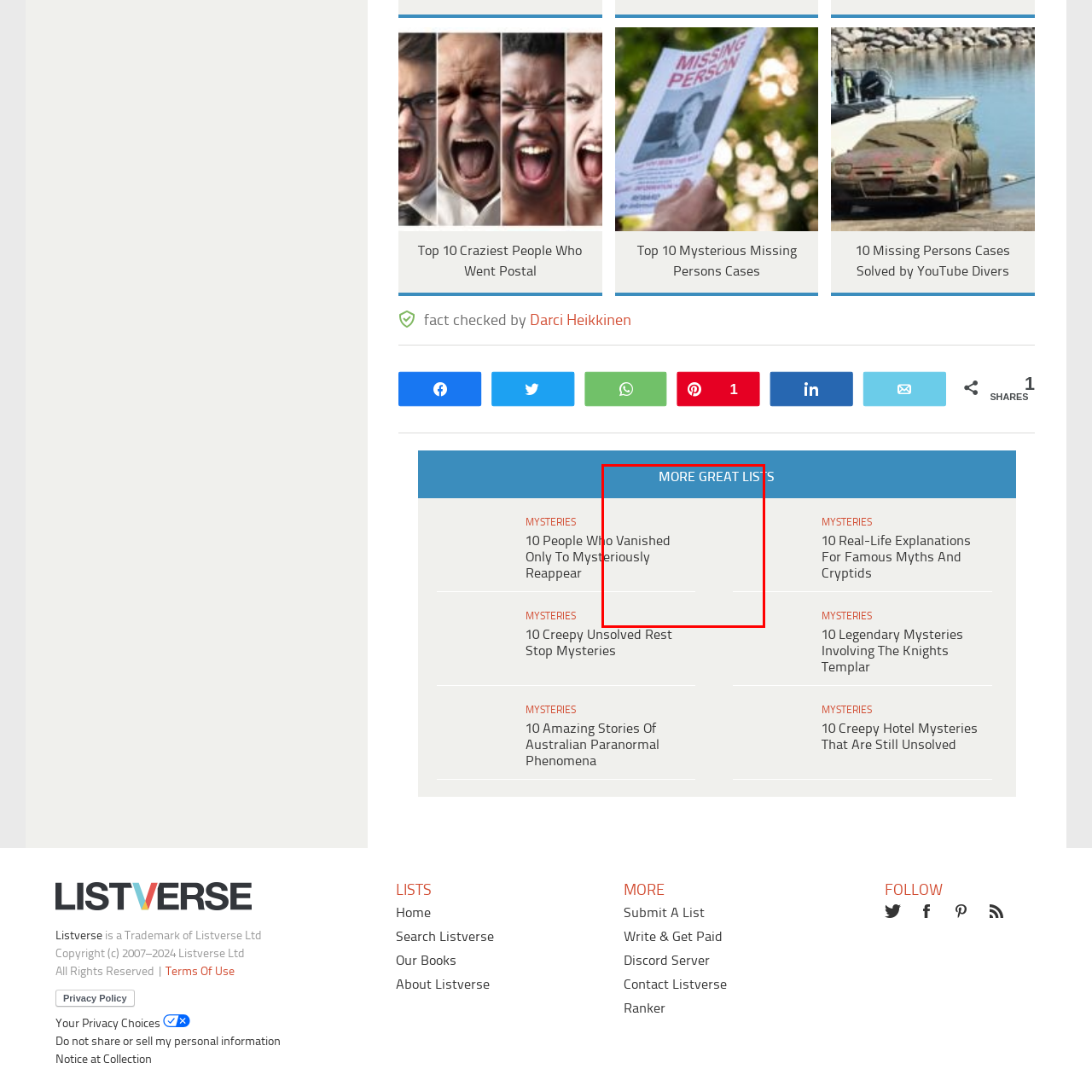Focus on the image outlined in red and offer a detailed answer to the question below, relying on the visual elements in the image:
How many people are featured in the list?

The title of the list is '10 People Who Vanished Only To Mysteriously Reappear', which implies that the list features 10 individuals who have experienced mysterious disappearances and reappearances.